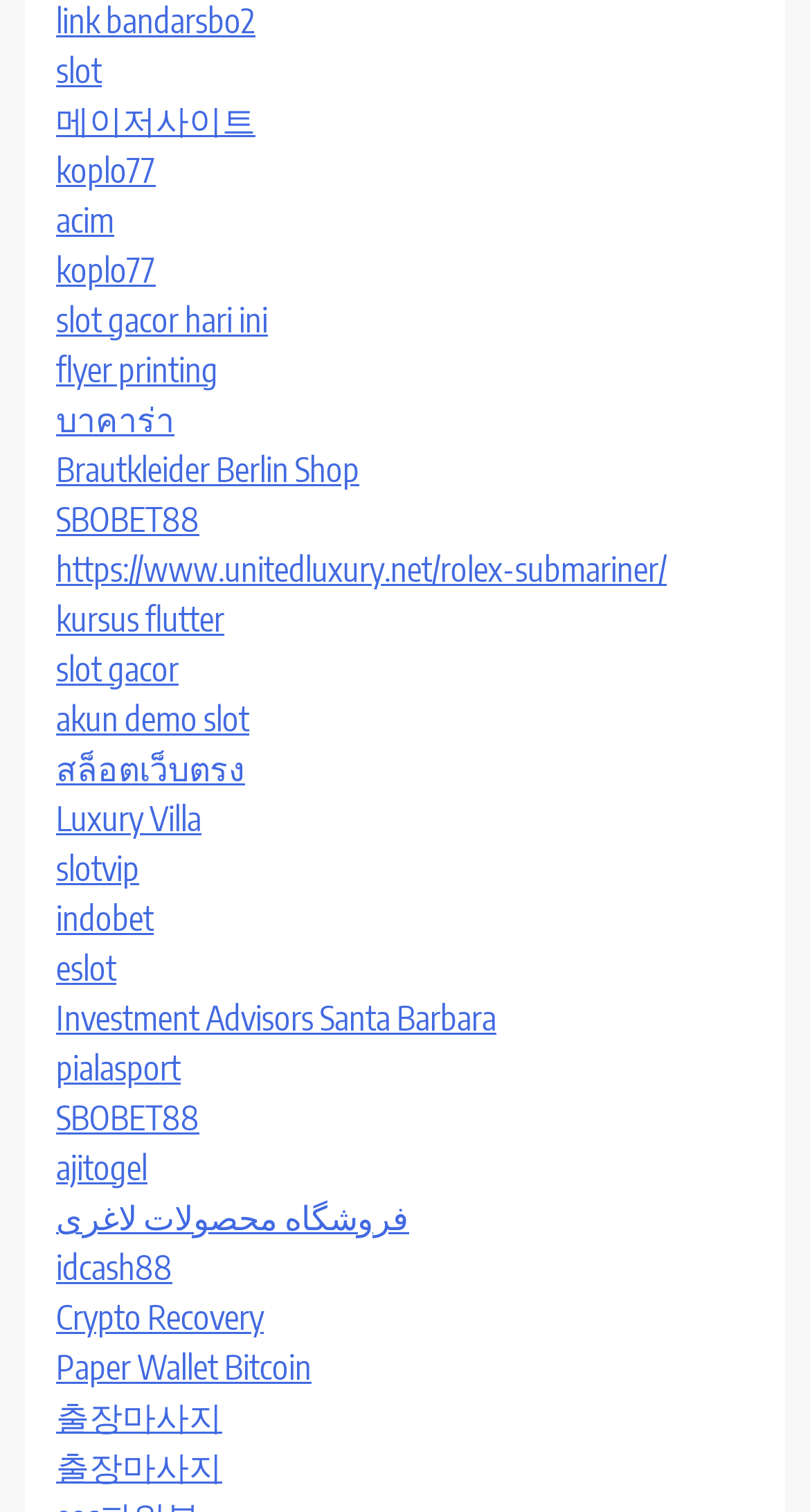What is the language of most links on this webpage?
Please analyze the image and answer the question with as much detail as possible.

Although there are some links with non-English texts, such as 'บาคาร่า' and 'فروشگاه محصولات لاغری', most of the links have English texts, which suggests that the language of most links on this webpage is English.